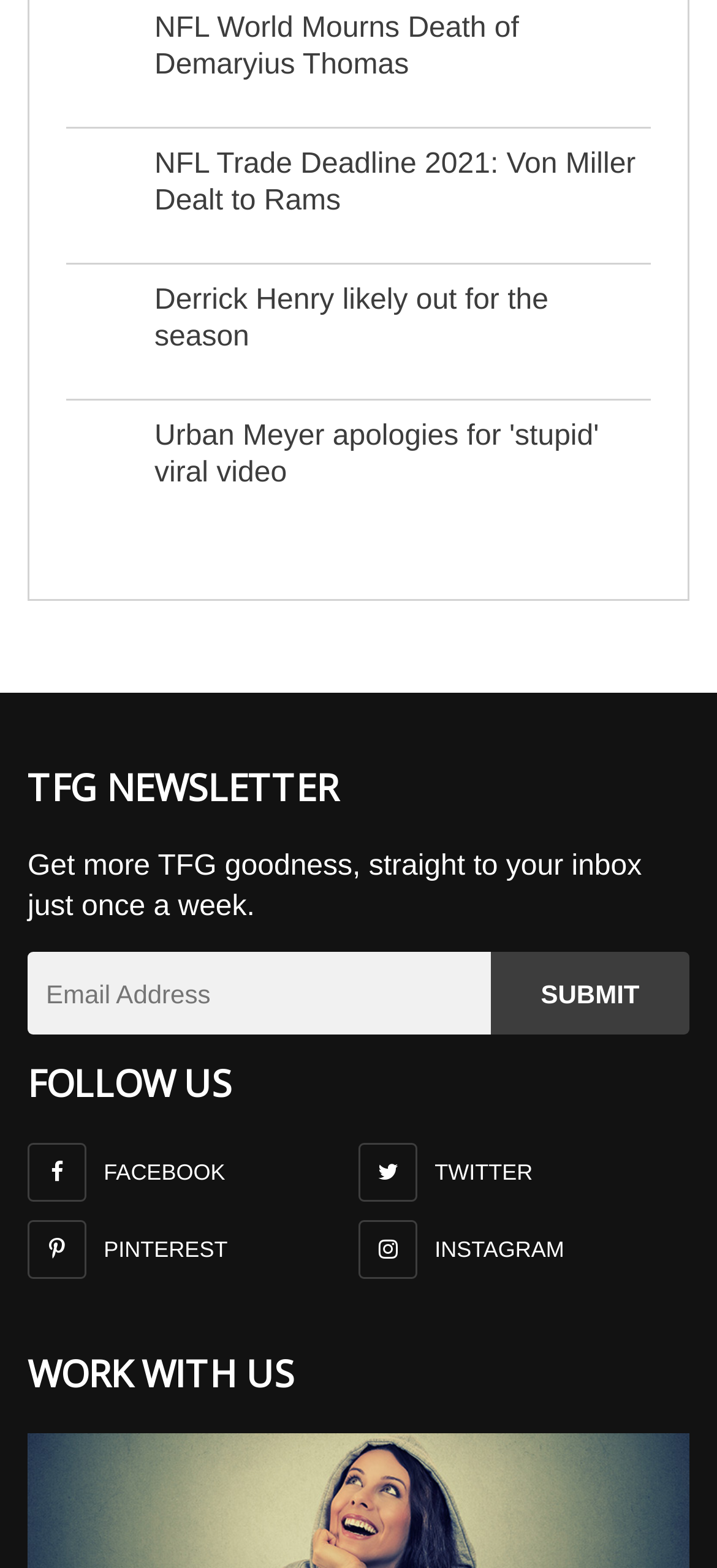Locate the bounding box coordinates of the clickable region necessary to complete the following instruction: "Follow the link to Hueman theme". Provide the coordinates in the format of four float numbers between 0 and 1, i.e., [left, top, right, bottom].

None